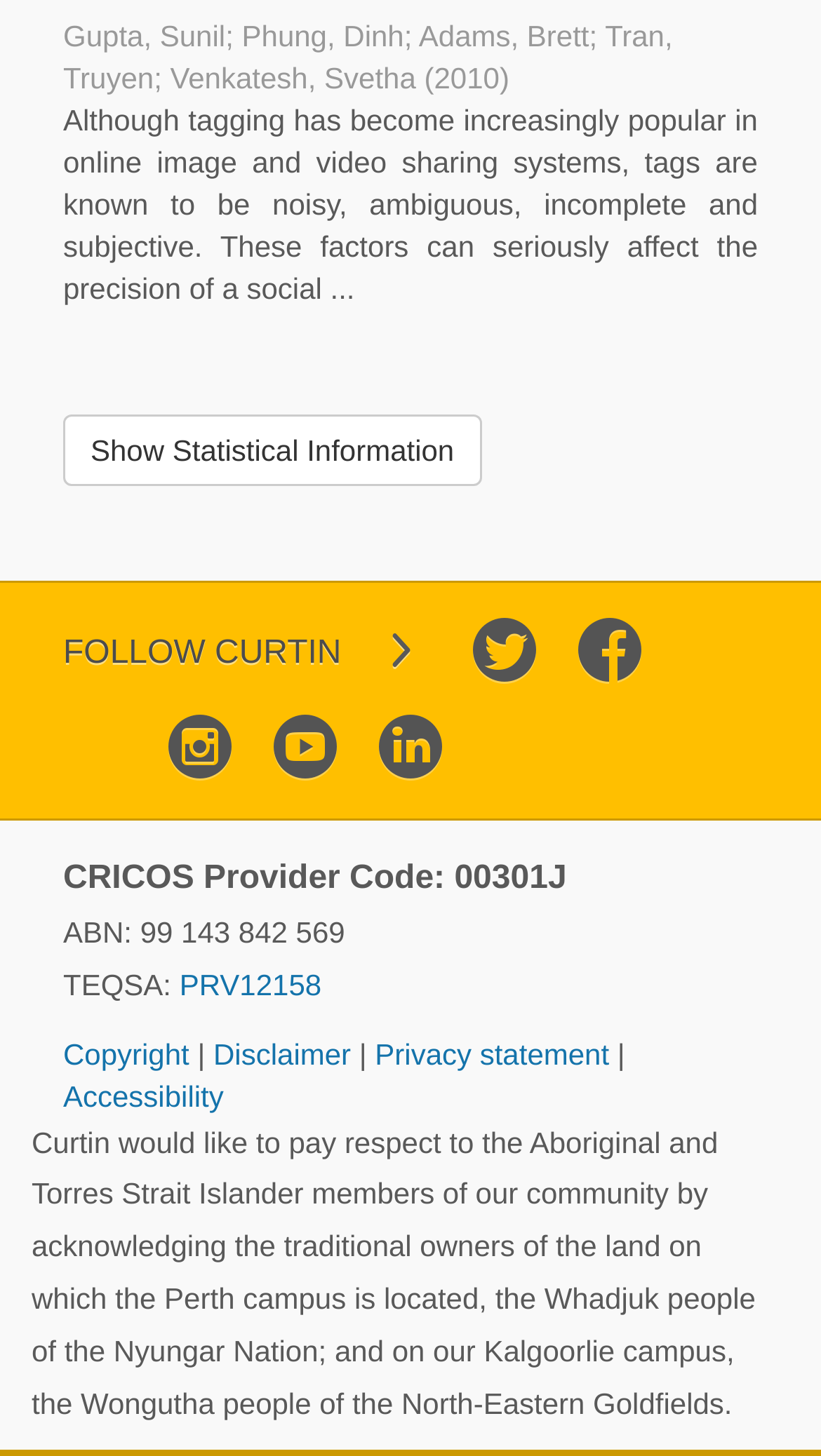What is the ABN of Curtin?
Based on the image, give a concise answer in the form of a single word or short phrase.

99 143 842 569